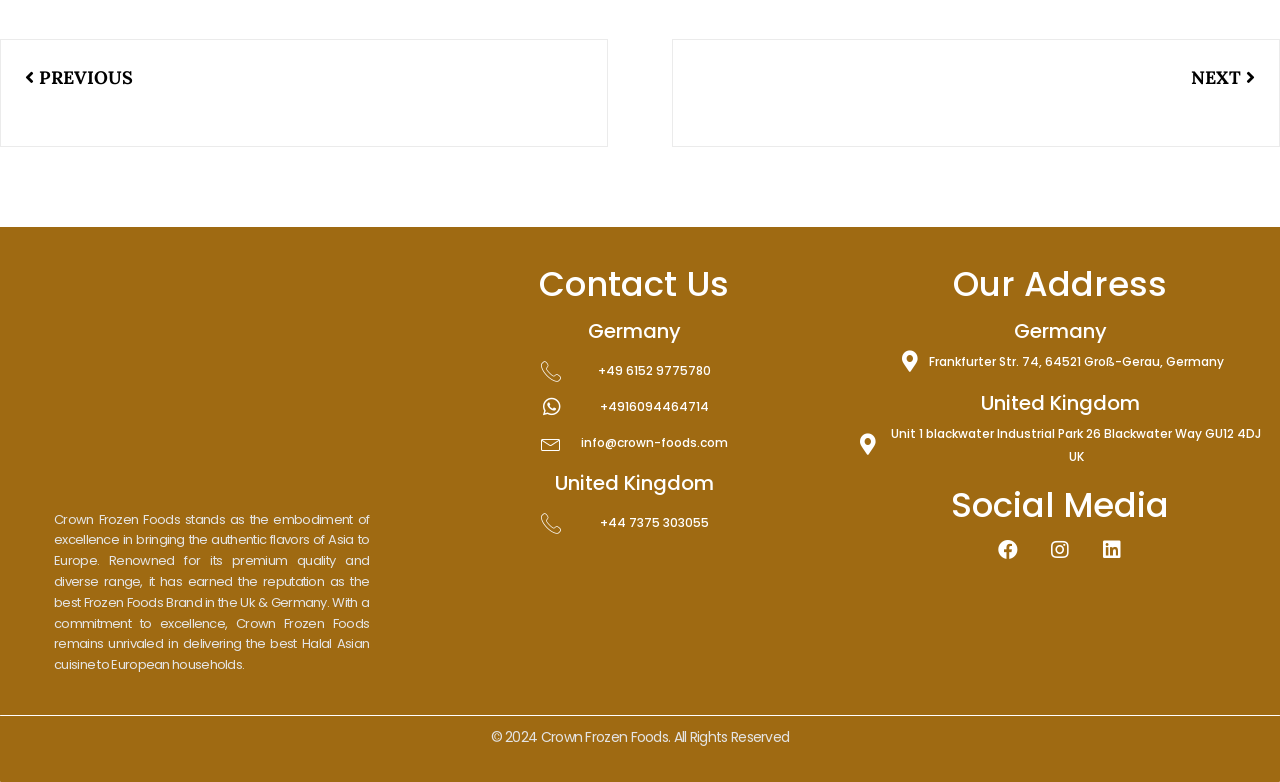Bounding box coordinates are specified in the format (top-left x, top-left y, bottom-right x, bottom-right y). All values are floating point numbers bounded between 0 and 1. Please provide the bounding box coordinate of the region this sentence describes: info@crown-foods.com

[0.338, 0.553, 0.652, 0.579]